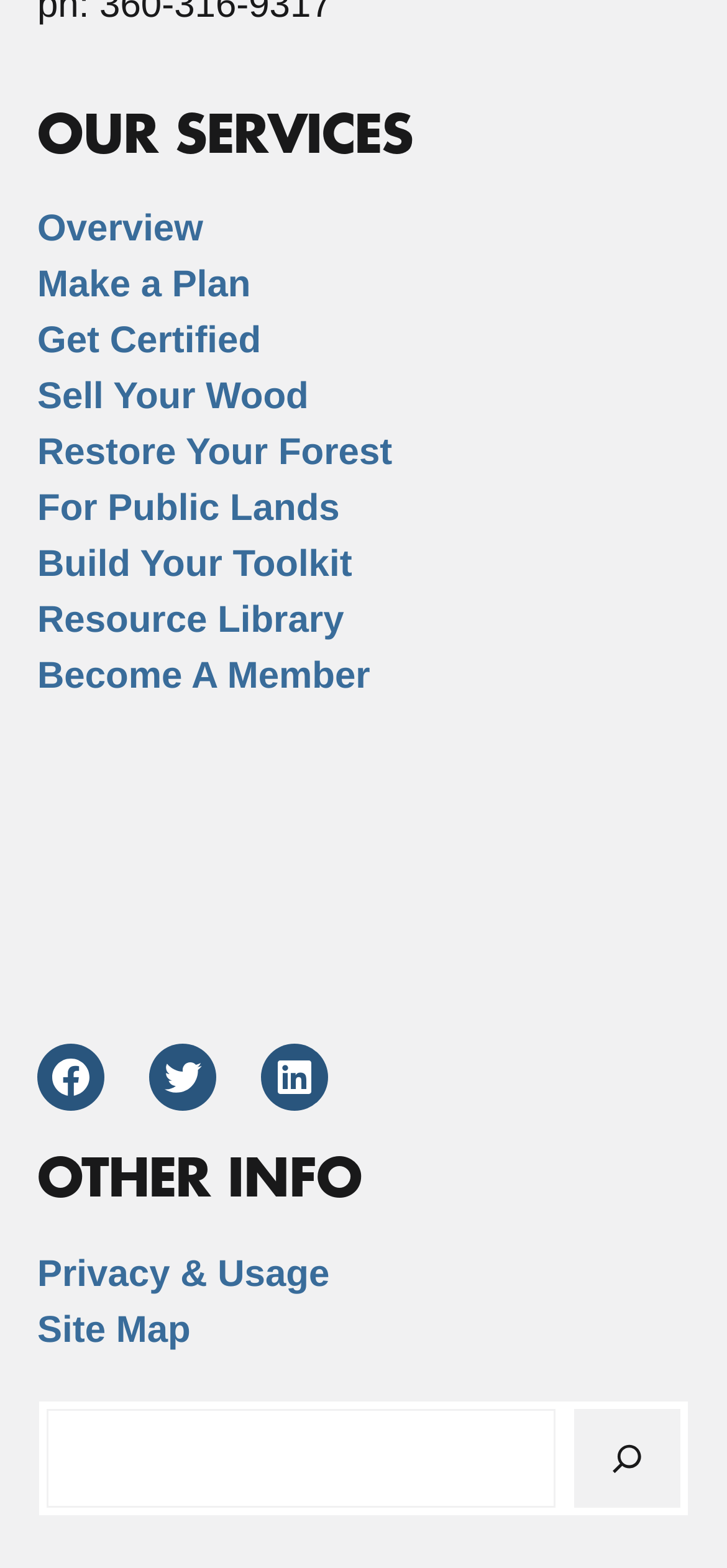Give a succinct answer to this question in a single word or phrase: 
What is the last link under 'OUR SERVICES'?

Resource Library